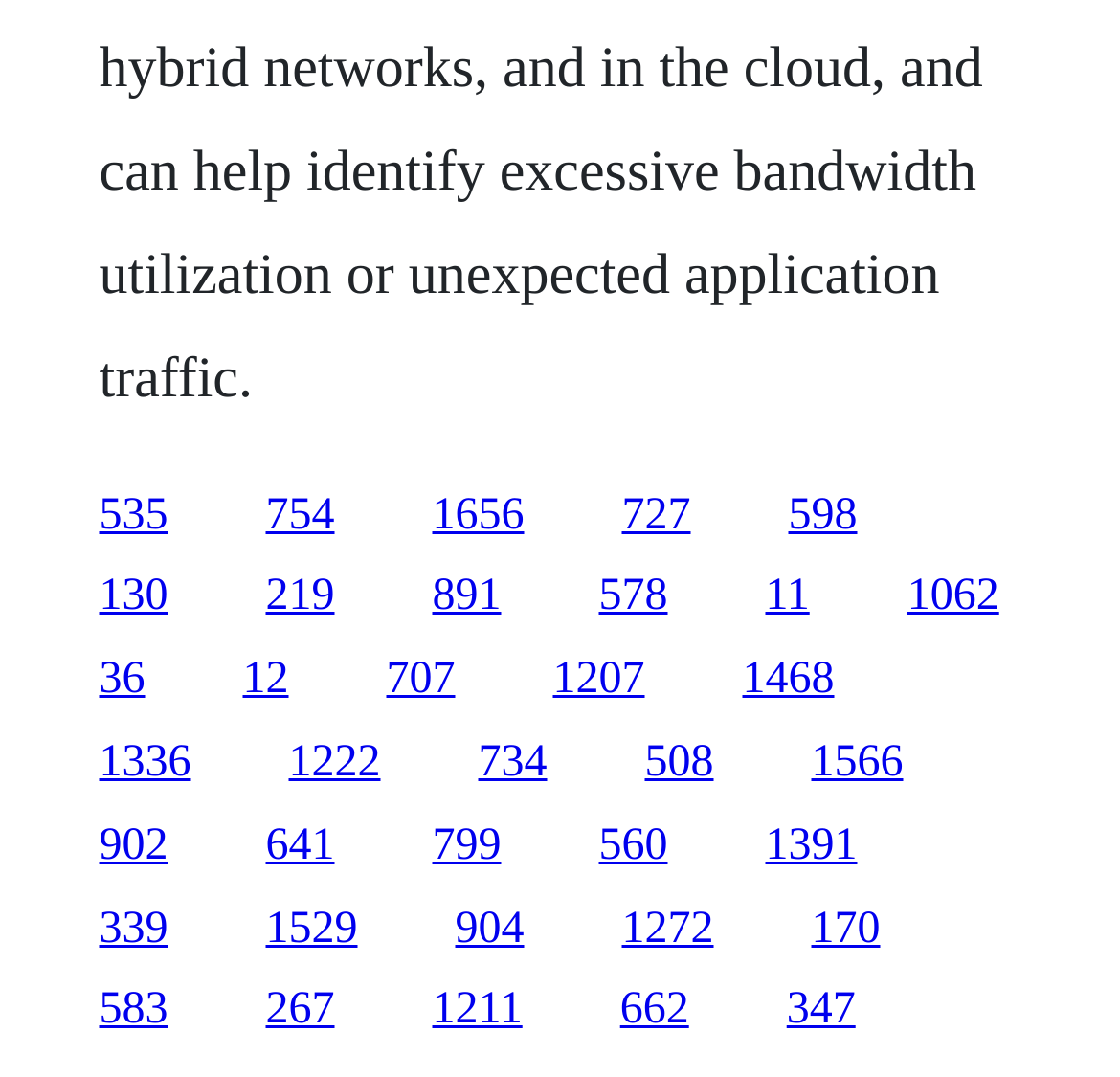How many links are on this webpage?
Look at the image and respond with a one-word or short phrase answer.

25